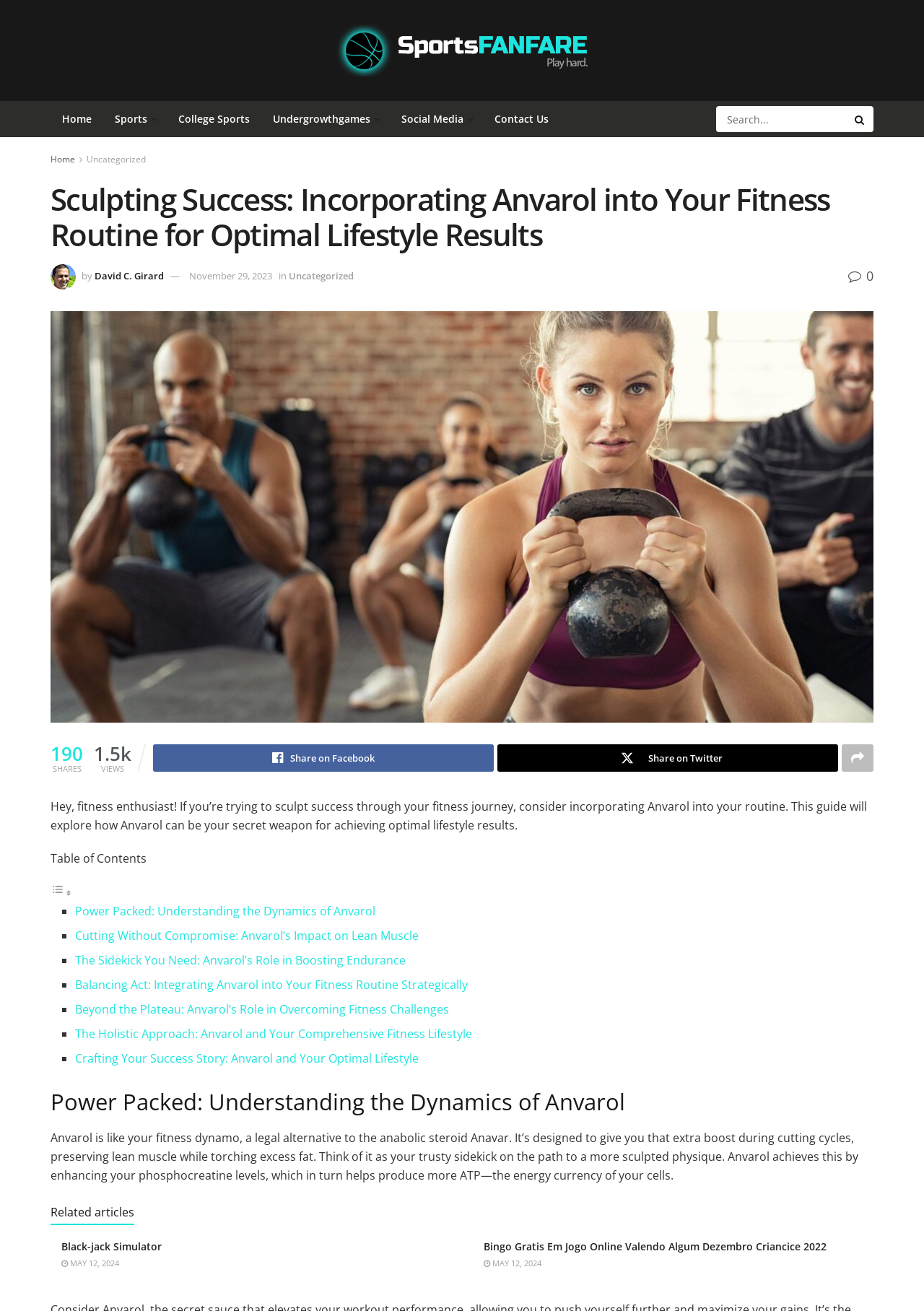Identify the bounding box of the UI component described as: "parent_node: Share on Facebook".

[0.911, 0.568, 0.945, 0.589]